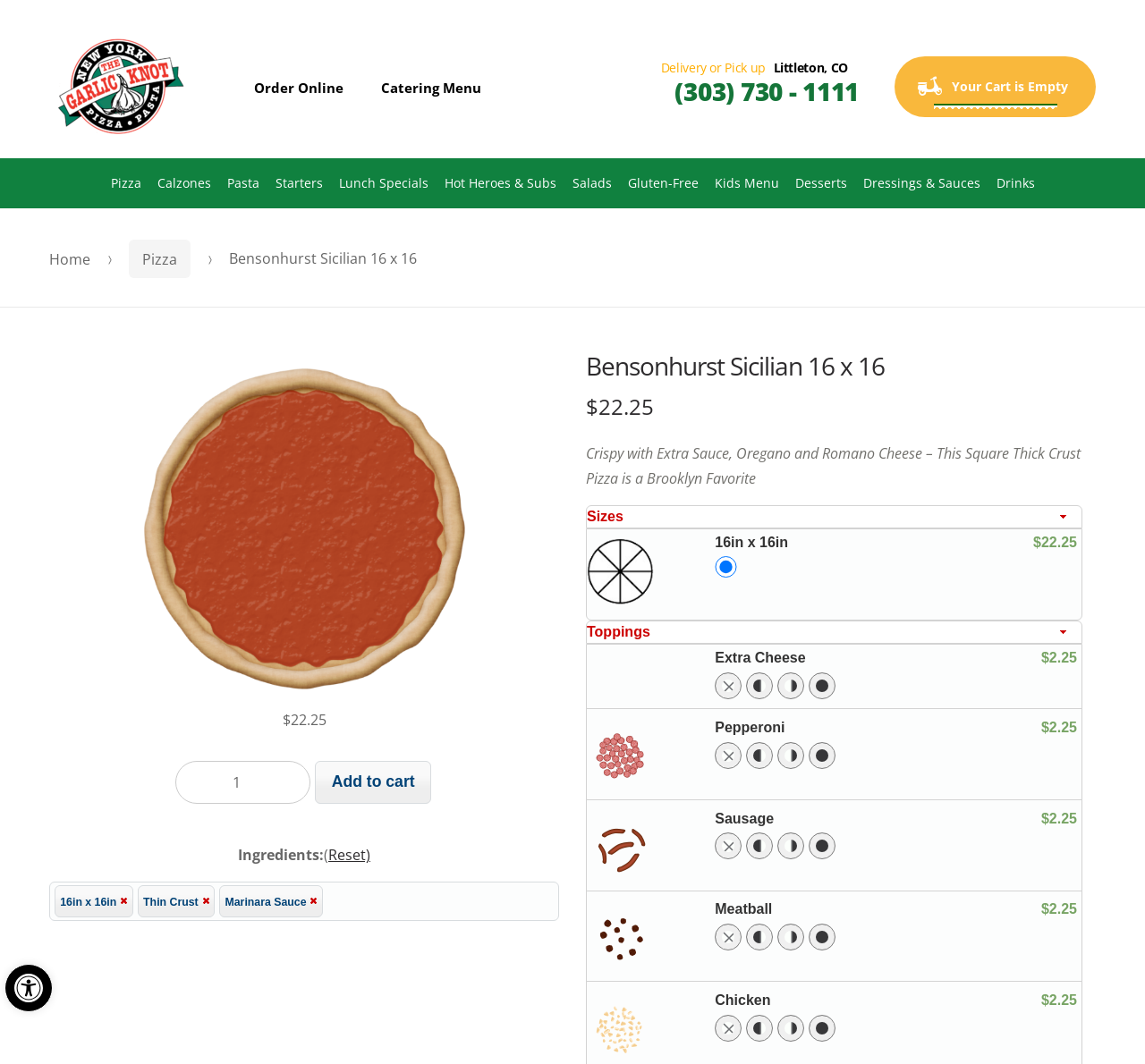Using the element description: "Lunch Specials", determine the bounding box coordinates. The coordinates should be in the format [left, top, right, bottom], with values between 0 and 1.

[0.29, 0.149, 0.379, 0.196]